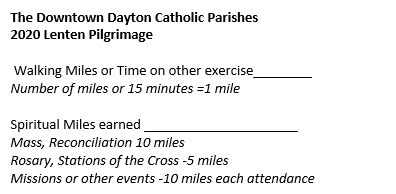Please provide a detailed answer to the question below based on the screenshot: 
How many miles are earned for attending Mass or Reconciliation?

According to the caption, attending Mass or Reconciliation earns participants 10 miles, as listed under the 'Spiritual Miles earned' category.